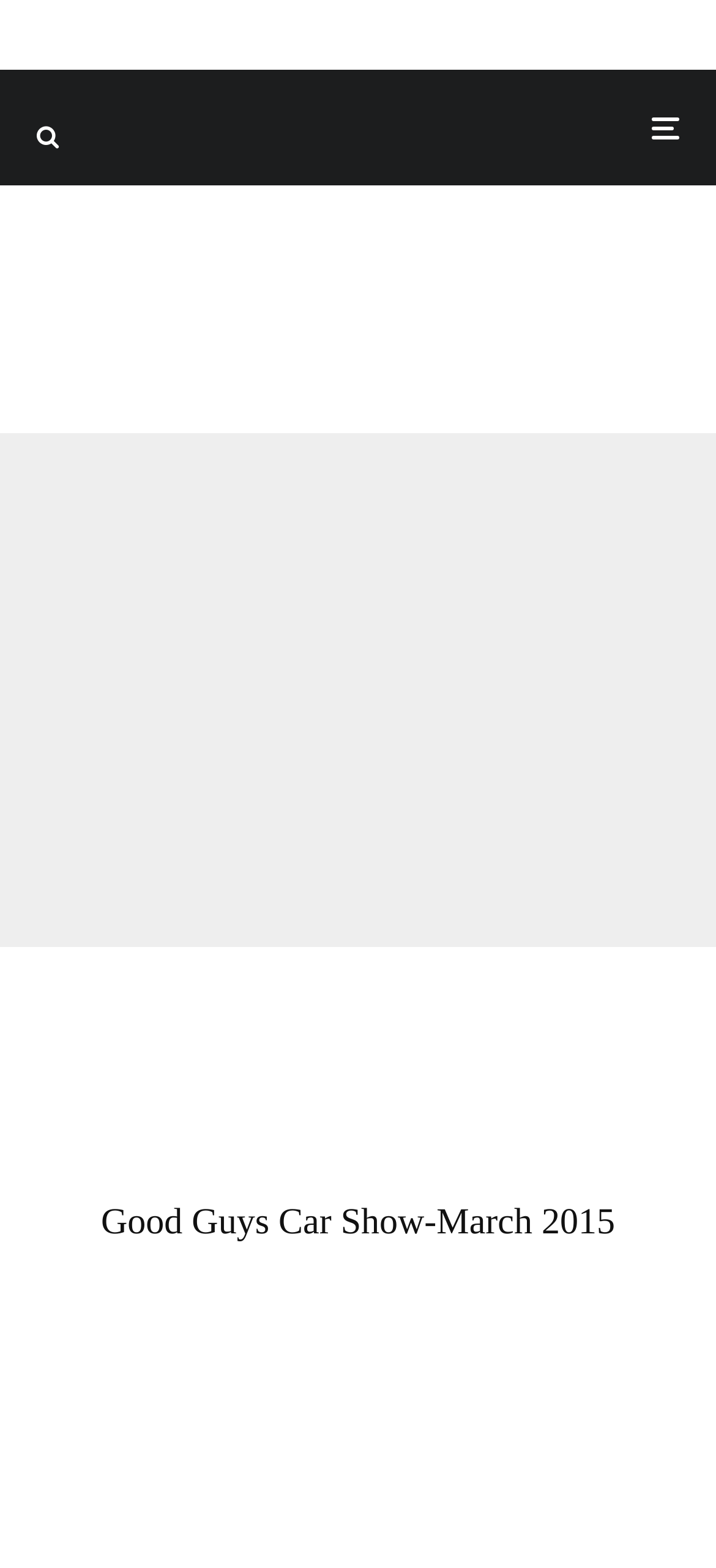What is the text of the link below the article section?
From the details in the image, provide a complete and detailed answer to the question.

I looked below the article section and found a link with a bounding box of [0.051, 0.533, 0.376, 0.556]. The text of this link is 'Good Guys Car Show'.